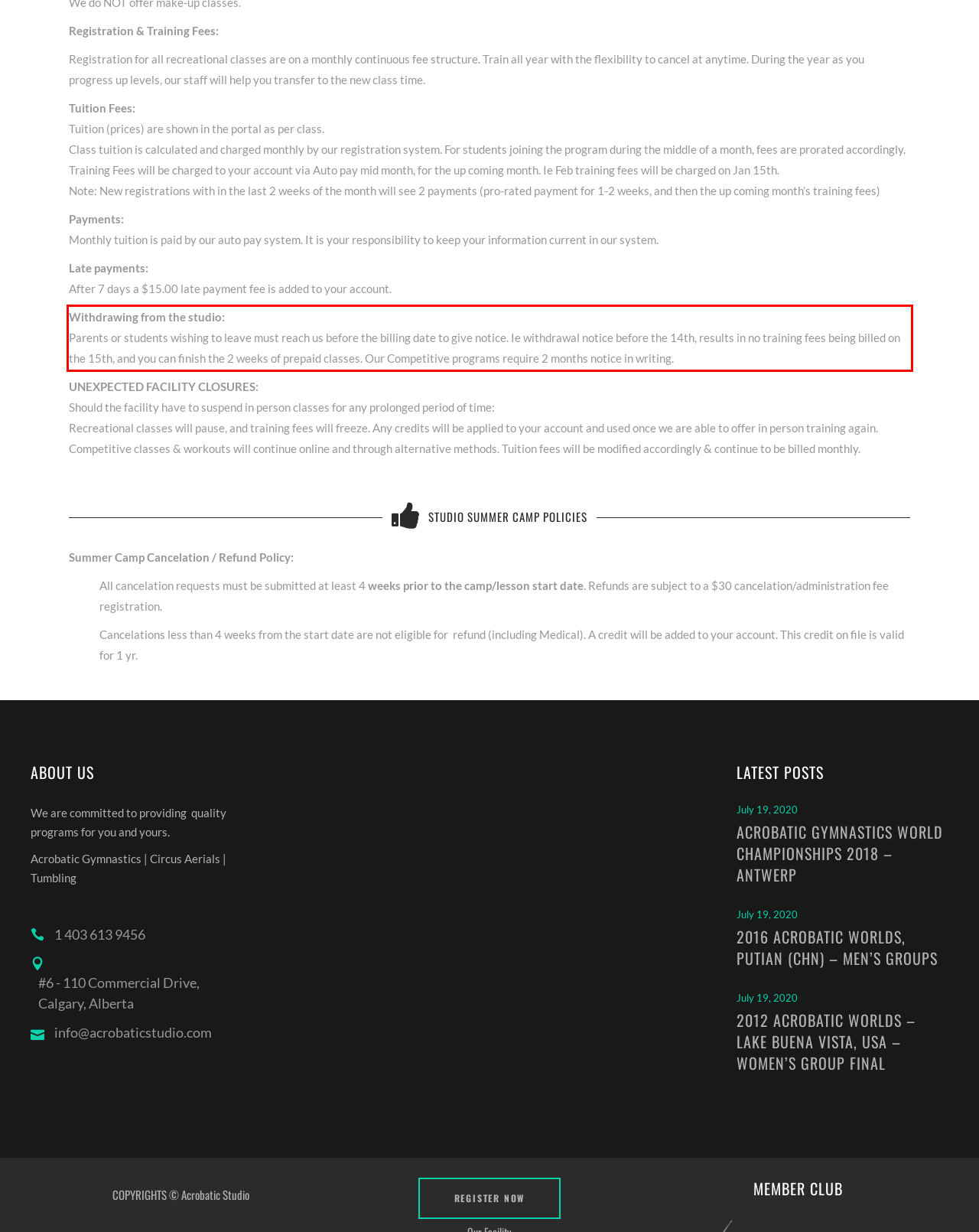Given a screenshot of a webpage containing a red bounding box, perform OCR on the text within this red bounding box and provide the text content.

Withdrawing from the studio: Parents or students wishing to leave must reach us before the billing date to give notice. Ie withdrawal notice before the 14th, results in no training fees being billed on the 15th, and you can finish the 2 weeks of prepaid classes. Our Competitive programs require 2 months notice in writing.